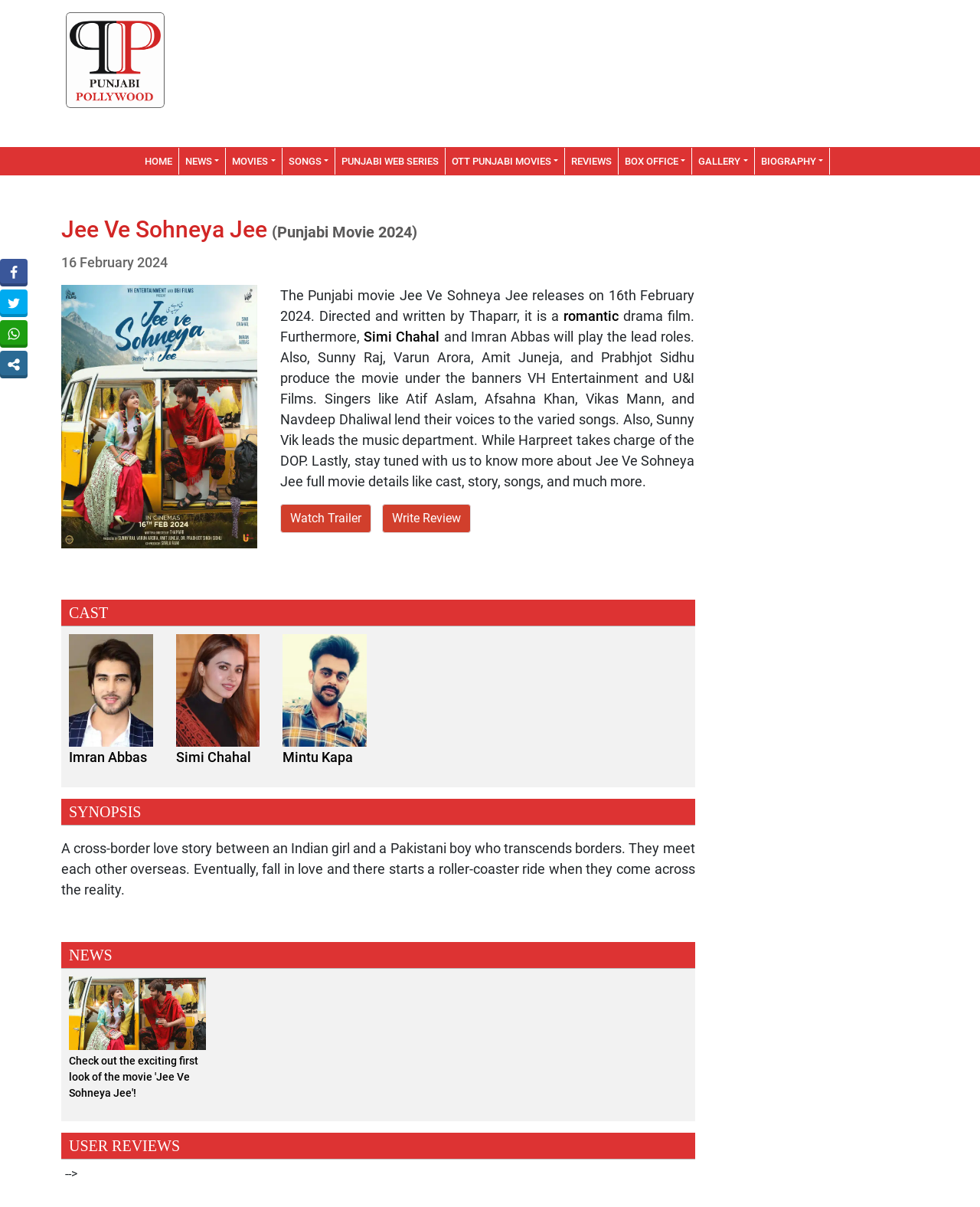Find the bounding box coordinates of the clickable area required to complete the following action: "Click on the link on".

None